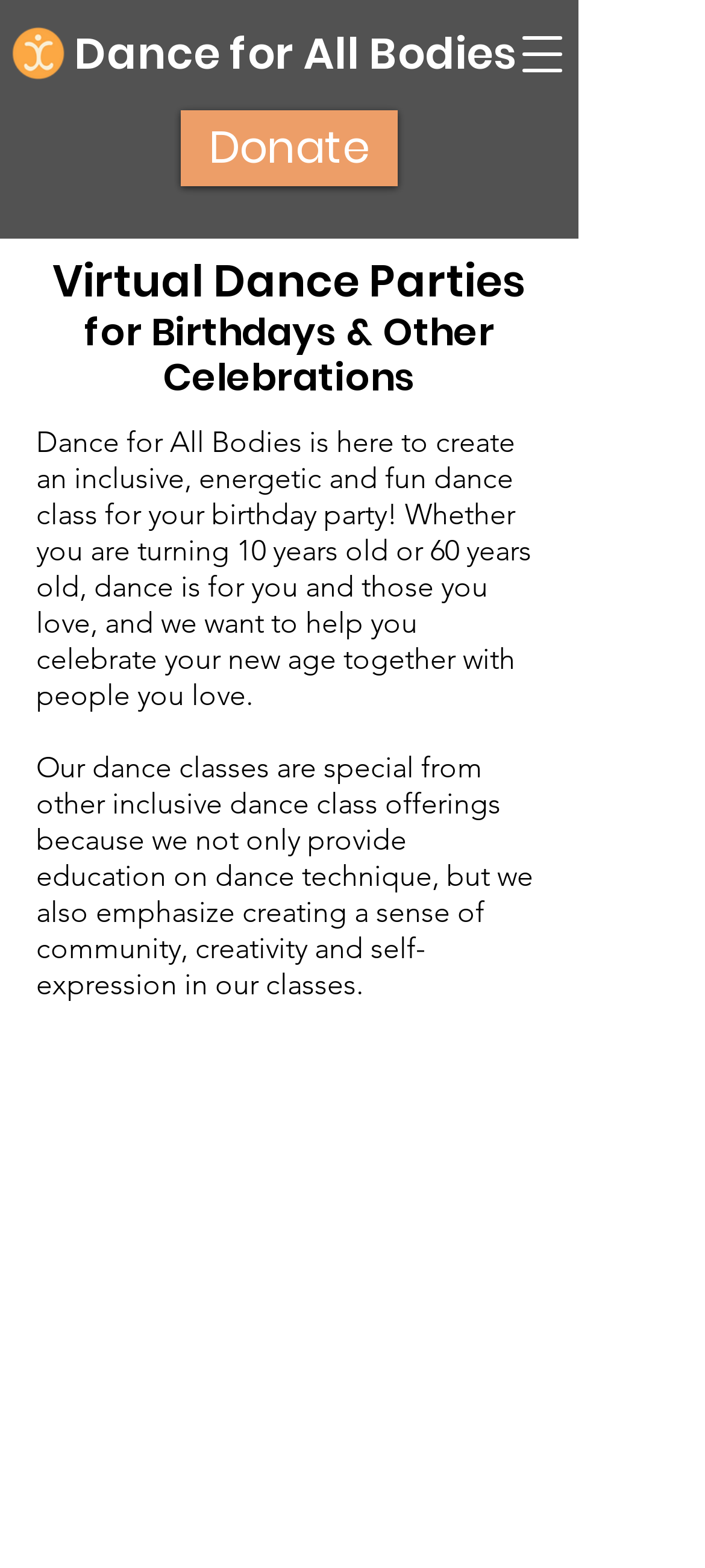Consider the image and give a detailed and elaborate answer to the question: 
What is the target audience for the dance parties?

The target audience for the dance parties can be inferred from the text on the webpage, which states that 'whether you are turning 10 years old or 60 years old, dance is for you and those you love.' This suggests that the dance parties are intended for people of all ages, and are not limited to a specific age group.